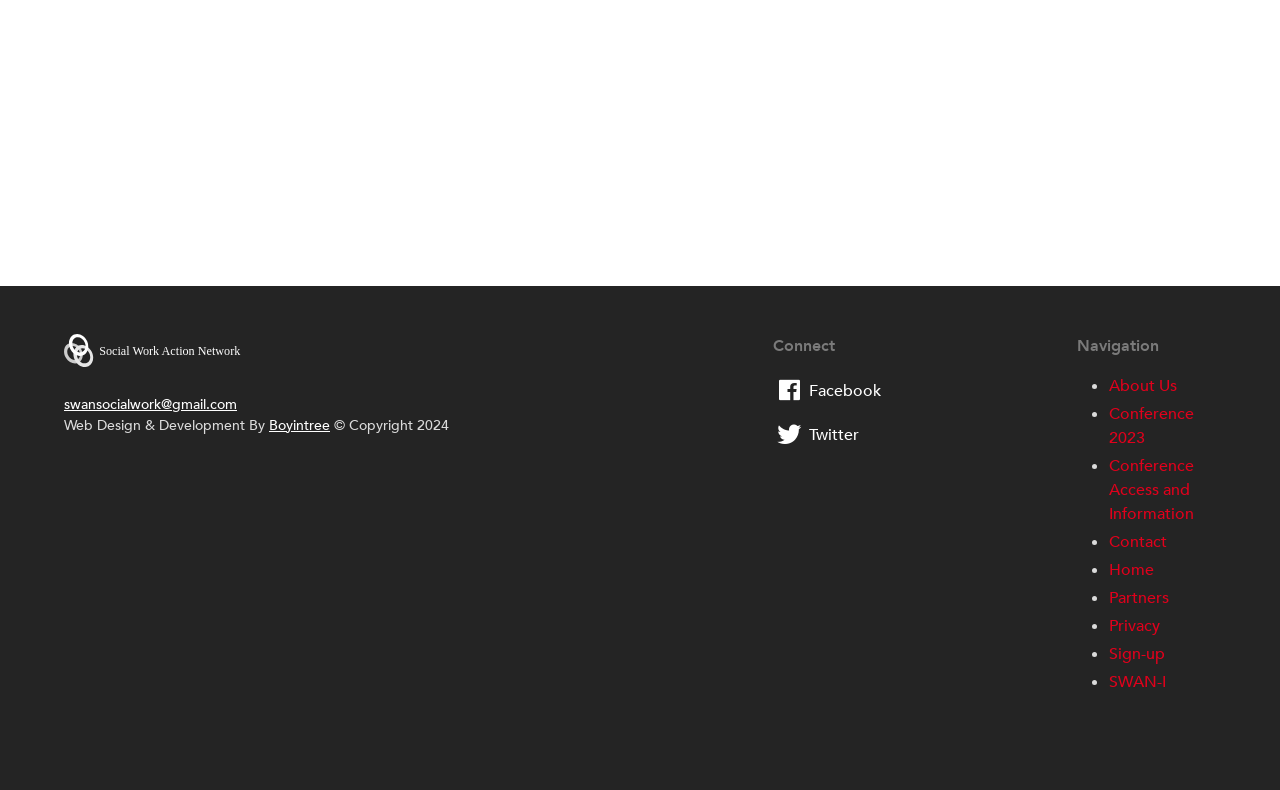Given the description "Partners", determine the bounding box of the corresponding UI element.

[0.867, 0.743, 0.914, 0.77]